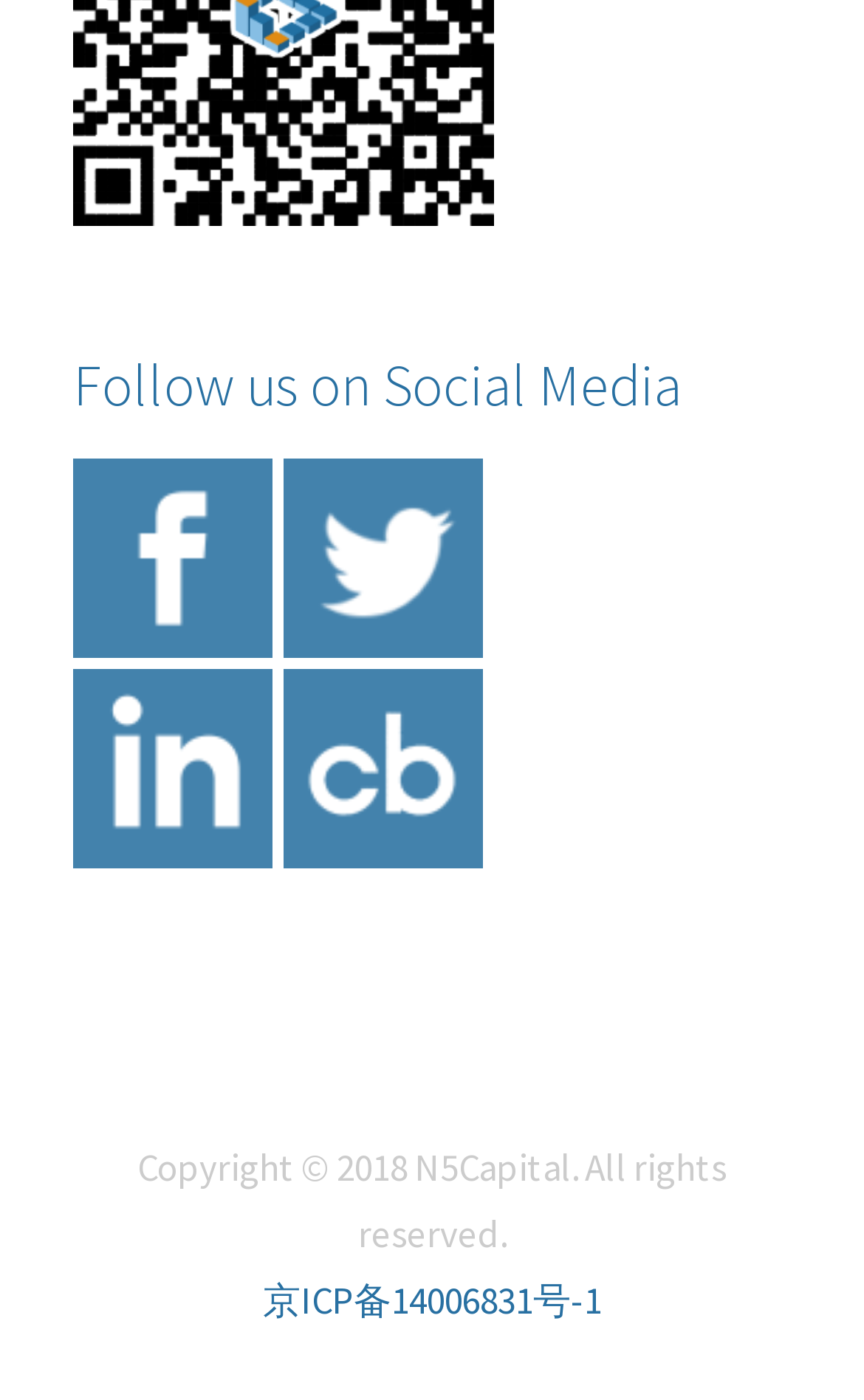What is the copyright year?
Using the image, provide a detailed and thorough answer to the question.

I found the StaticText element 'Copyright © 2018 N5Capital. All rights reserved.' at the bottom of the page, which indicates the copyright year is 2018.